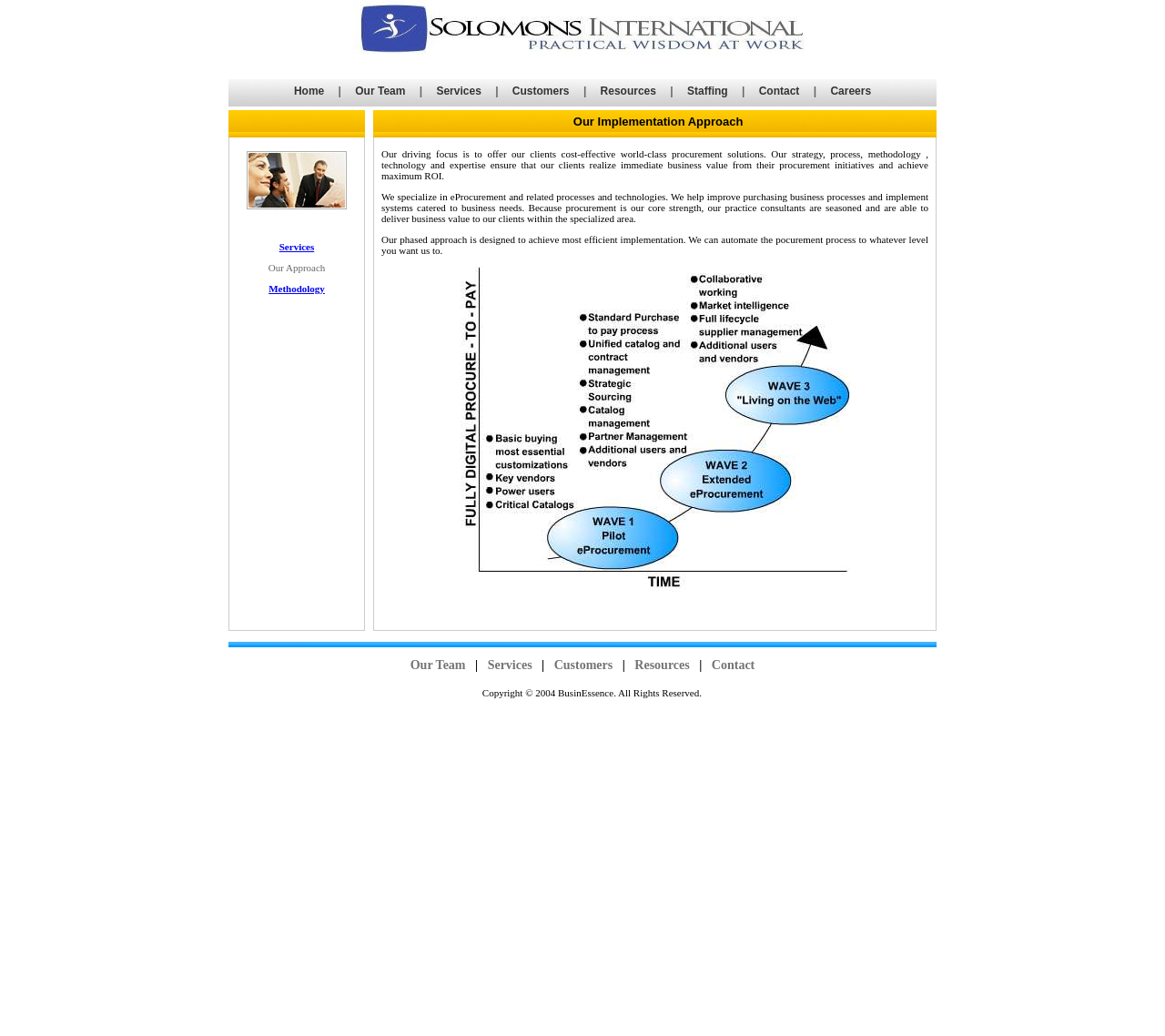Are the main navigation menu items separated by '|' characters?
Answer the question in as much detail as possible.

By analyzing the layout table and table cells, I found that the main navigation menu items are separated by '|' characters, indicating a horizontal menu layout.